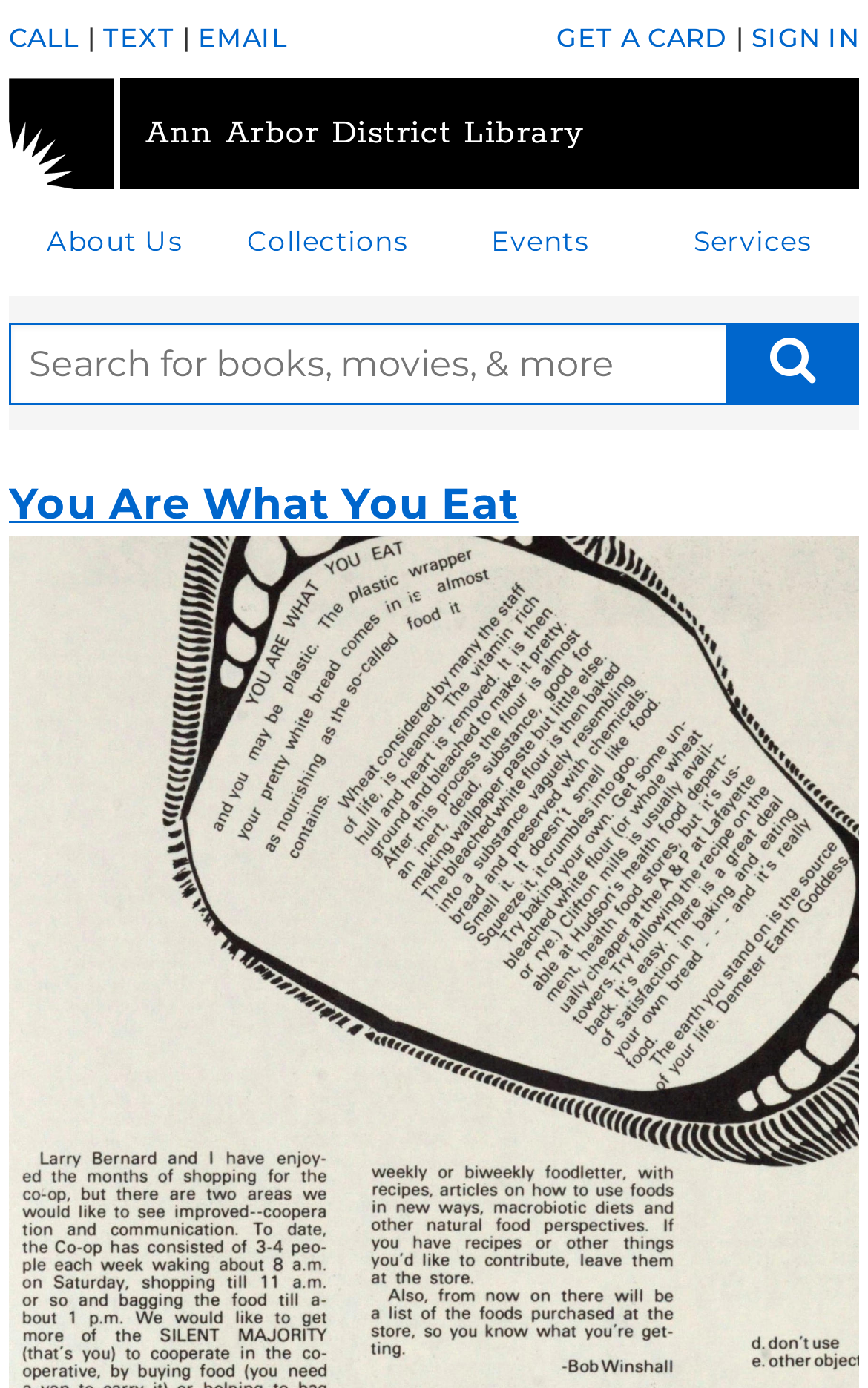Extract the text of the main heading from the webpage.

You Are What You Eat